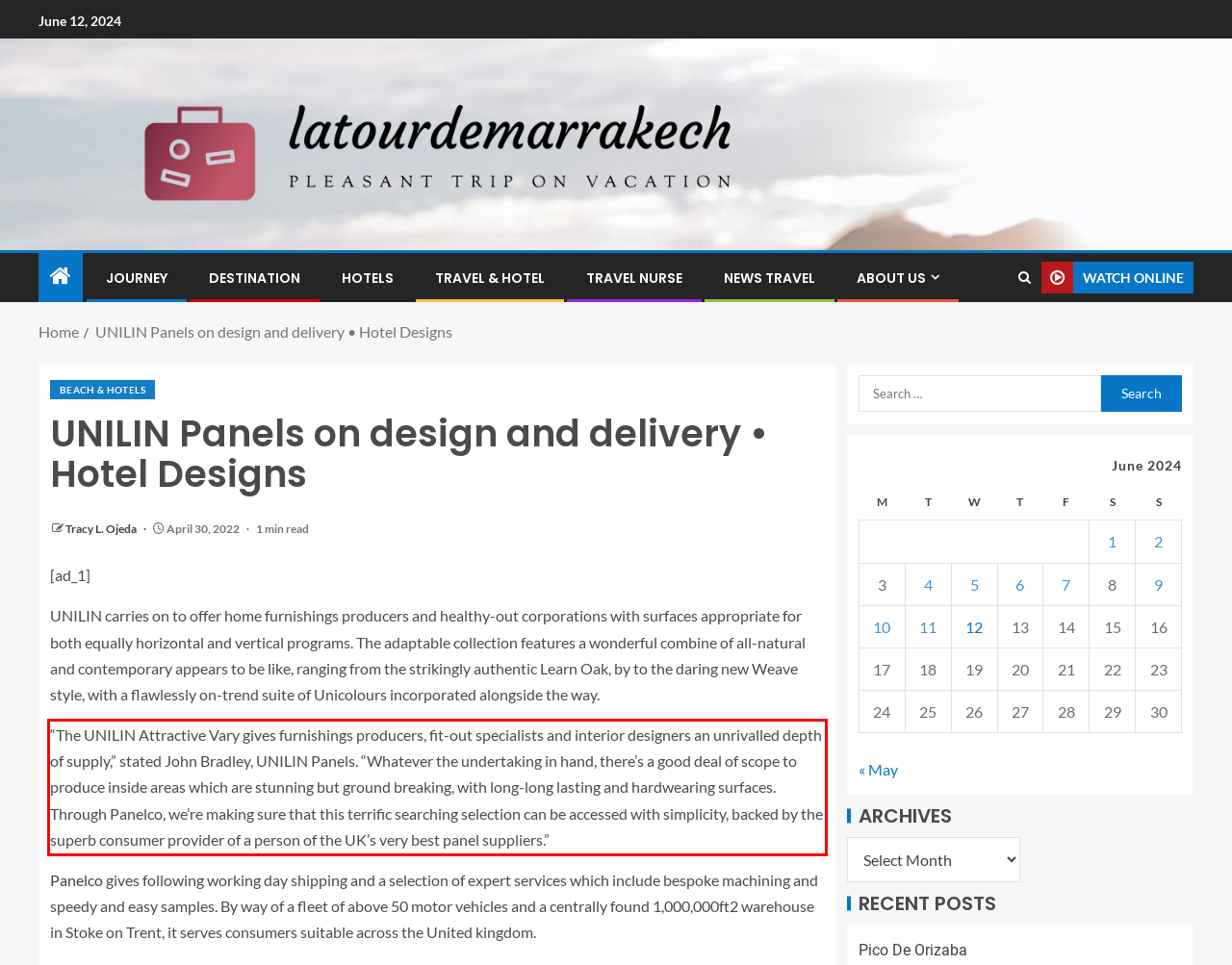From the screenshot of the webpage, locate the red bounding box and extract the text contained within that area.

“The UNILIN Attractive Vary gives furnishings producers, fit-out specialists and interior designers an unrivalled depth of supply,” stated John Bradley, UNILIN Panels. “Whatever the undertaking in hand, there’s a good deal of scope to produce inside areas which are stunning but ground breaking, with long-long lasting and hardwearing surfaces. Through Panelco, we’re making sure that this terrific searching selection can be accessed with simplicity, backed by the superb consumer provider of a person of the UK’s very best panel suppliers.”